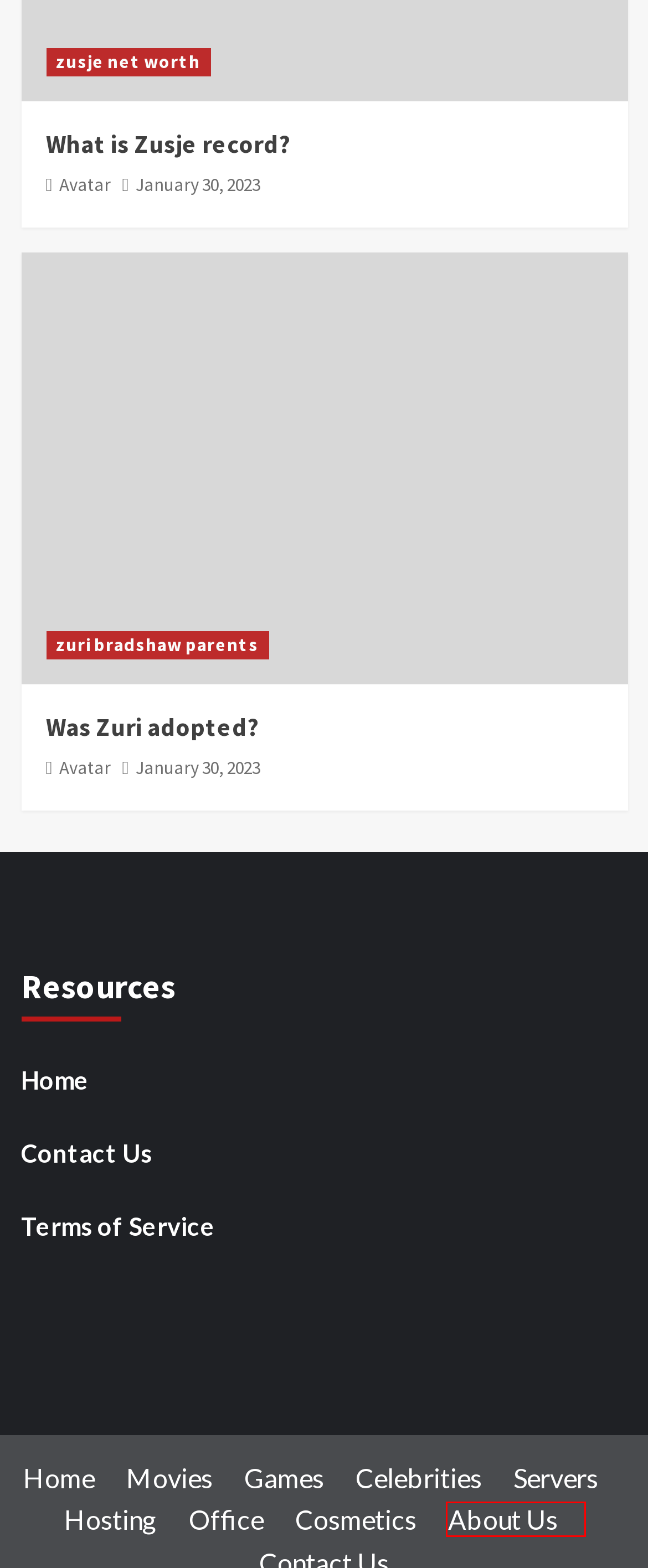Examine the screenshot of a webpage with a red bounding box around a specific UI element. Identify which webpage description best matches the new webpage that appears after clicking the element in the red bounding box. Here are the candidates:
A. Terms of Service - News News News!
B. Was Zuri adopted? - News News News!
C. Servers Archives - News News News!
D. Cosmetics Archives - News News News!
E. Contact Us - News News News!
F. ﻿zusje net worth Archives - News News News!
G. About Us - News News News!
H. What is Zusje record? - News News News!

G